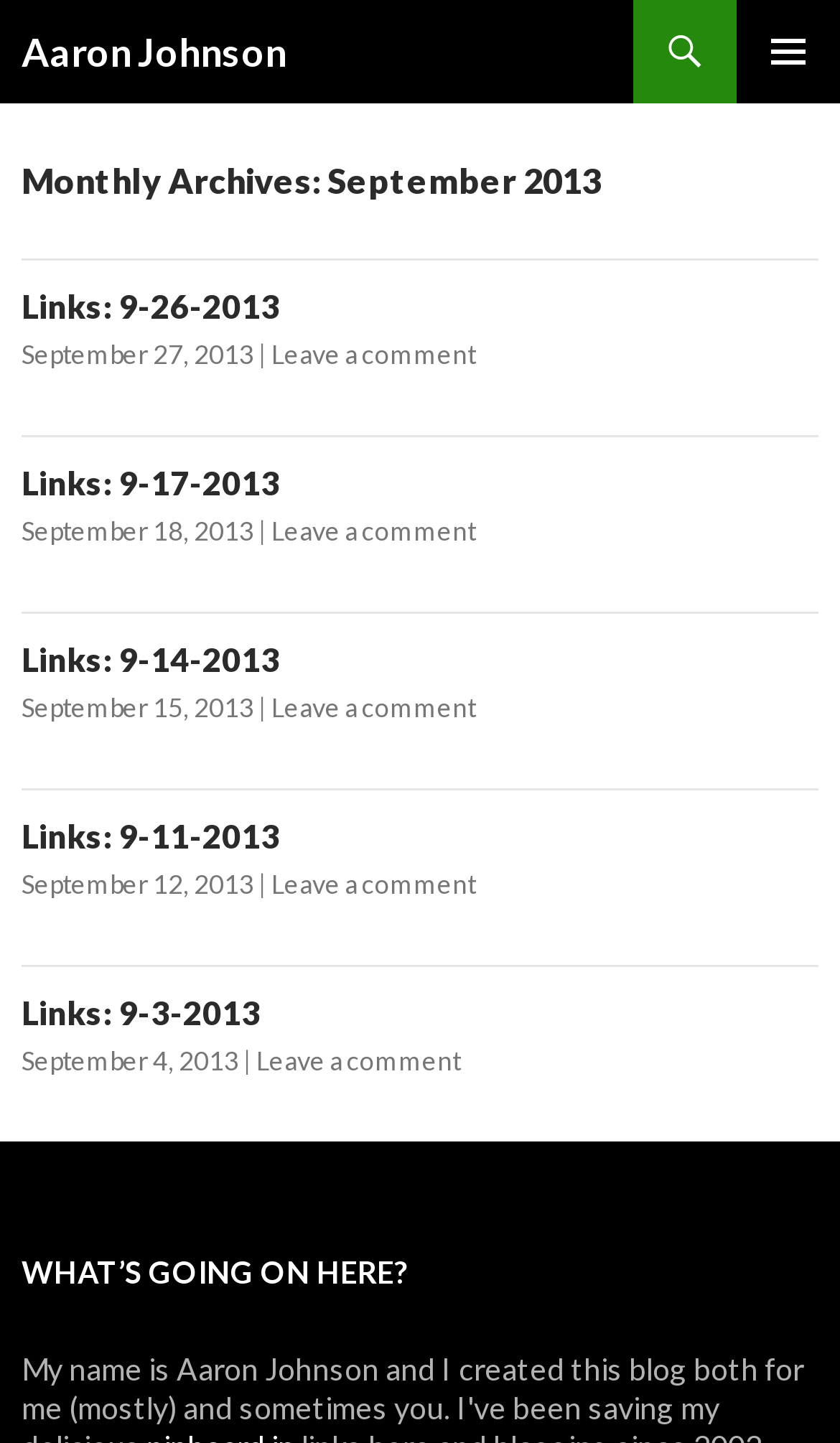Find the bounding box coordinates for the element described here: "Leave a comment".

[0.323, 0.601, 0.567, 0.624]